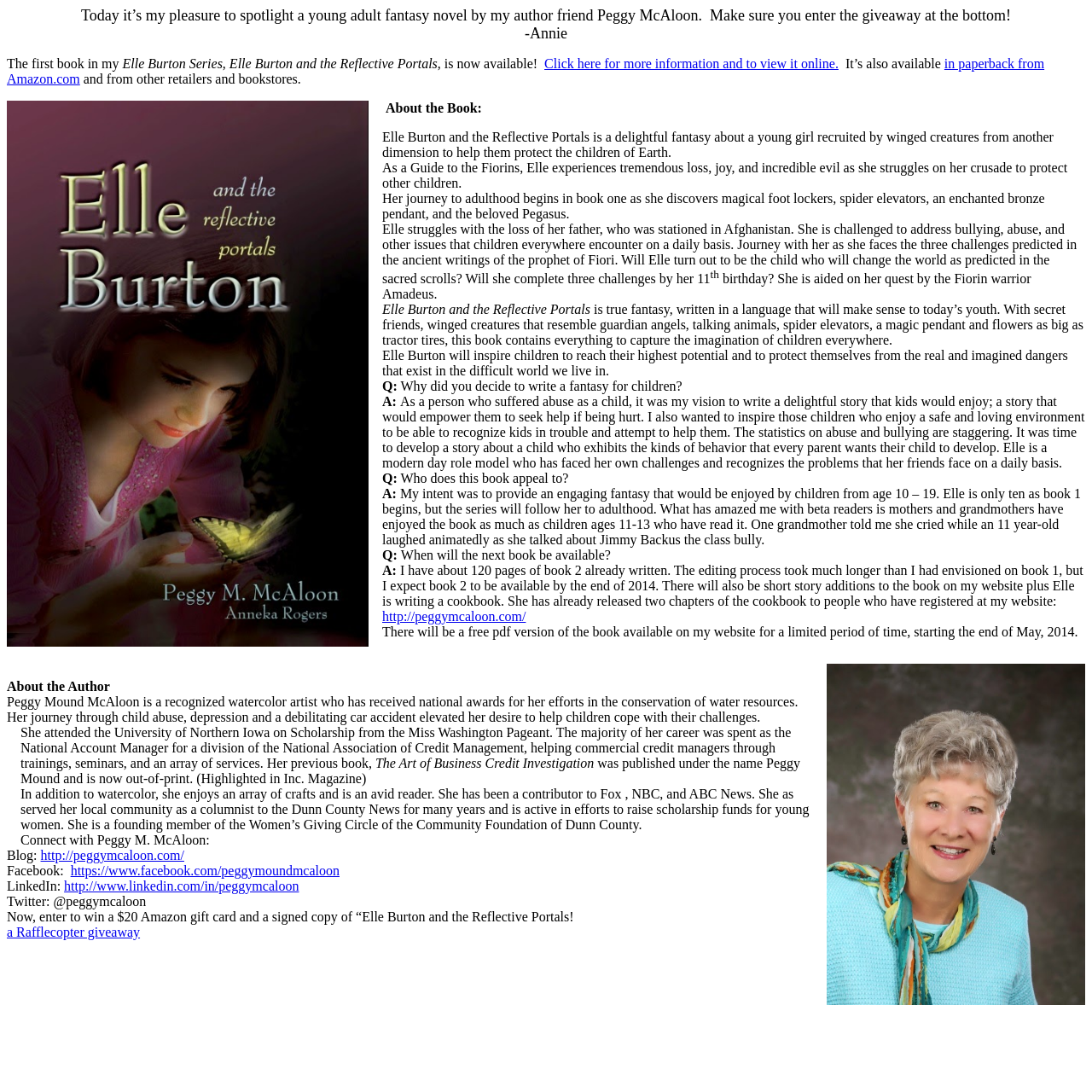What is the profession of the author besides being a writer?
Answer the question using a single word or phrase, according to the image.

Watercolor artist